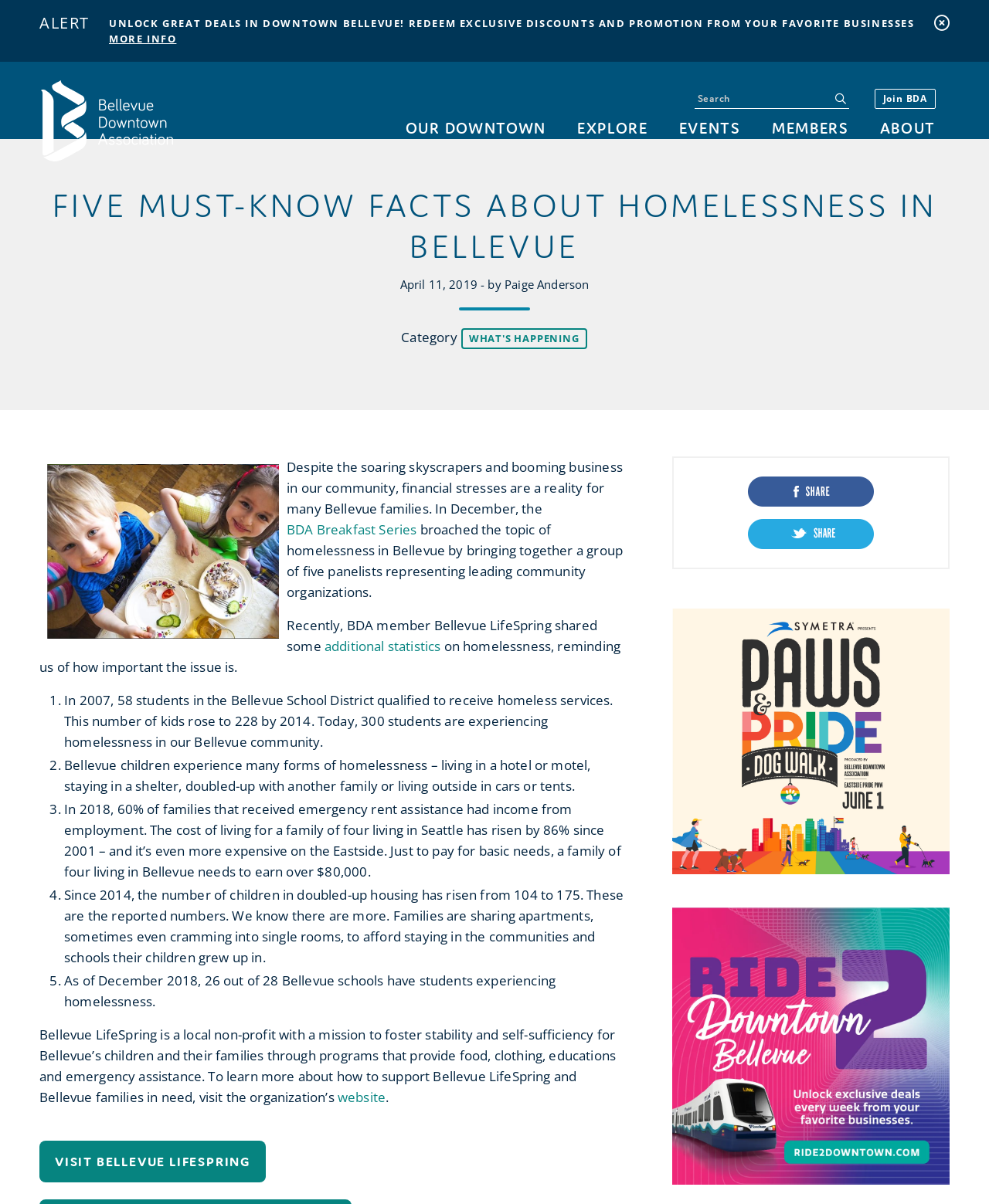Indicate the bounding box coordinates of the clickable region to achieve the following instruction: "learn more about homelessness in Bellevue."

[0.04, 0.154, 0.96, 0.222]